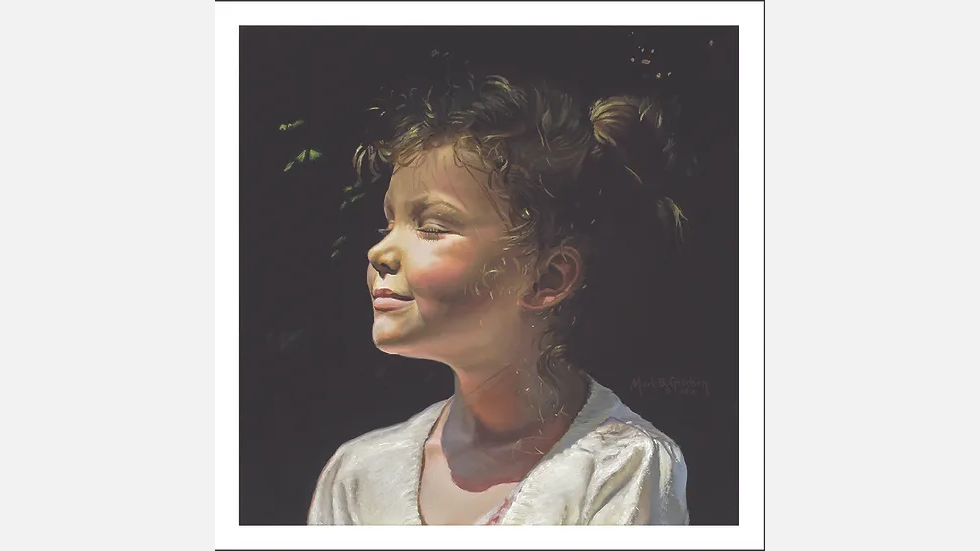Explain the details of the image you are viewing.

The image featured is a beautifully illustrated greeting card titled "Warmth of the Sun." It portrays a young girl, basking in the glow of sunlight with a serene expression. Her curly hair is elegantly styled, gathered off her neck, while delicate strands catch the light, reminiscent of glinting gold. The contrast between her warmly tanned skin and the darker, shadowed background creates a vivid and striking composition. The artwork encapsulates a moment of bliss, as the girl appears fully immersed in the sensory pleasure of a sunny day. Below the illustration, a heartfelt description enhances the viewer's appreciation, evoking feelings of warmth and joy associated with the sun. This card is both a visual delight and a thoughtful sentiment, making it a perfect choice for expressing warmth and affection.